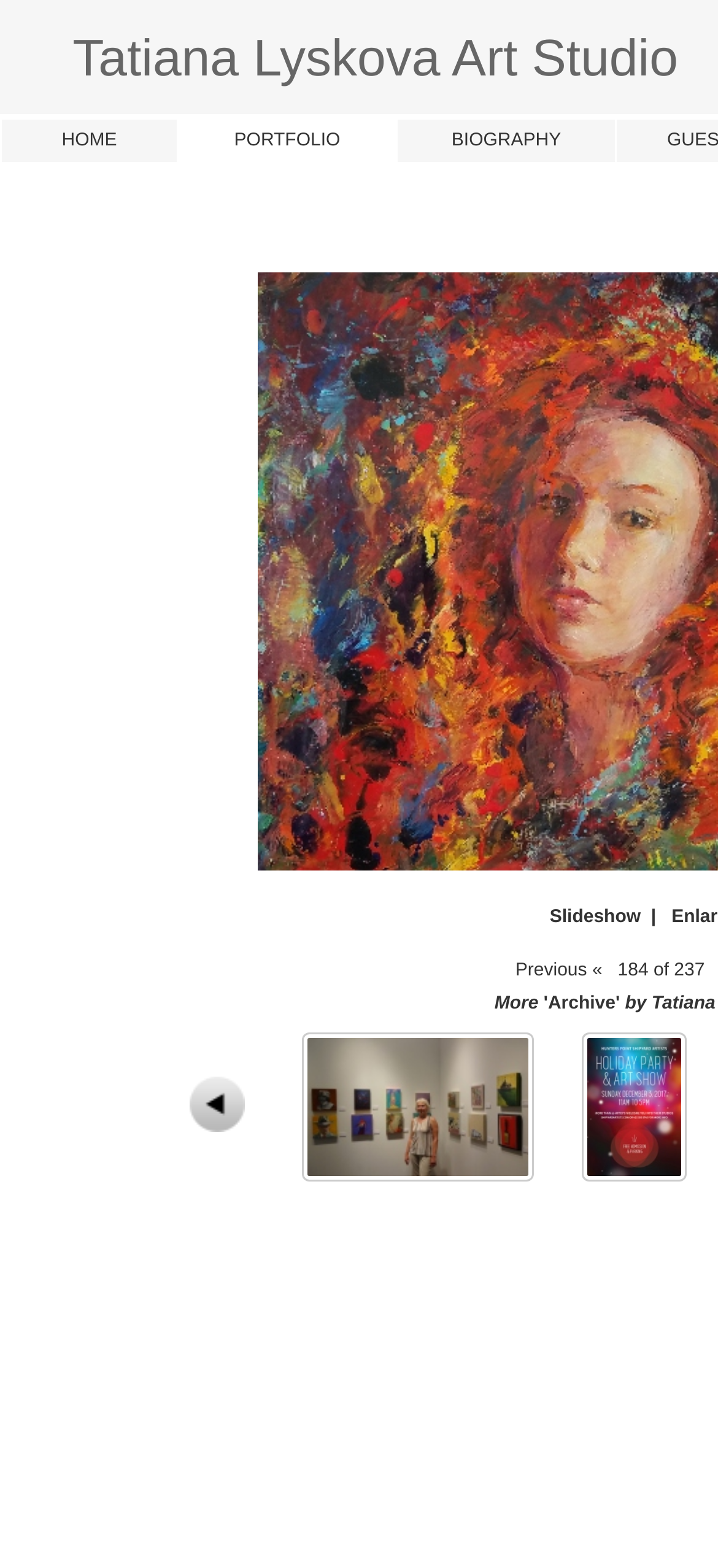Identify the bounding box coordinates of the region that should be clicked to execute the following instruction: "Click on the 'BIOGRAPHY' link".

[0.629, 0.083, 0.781, 0.096]